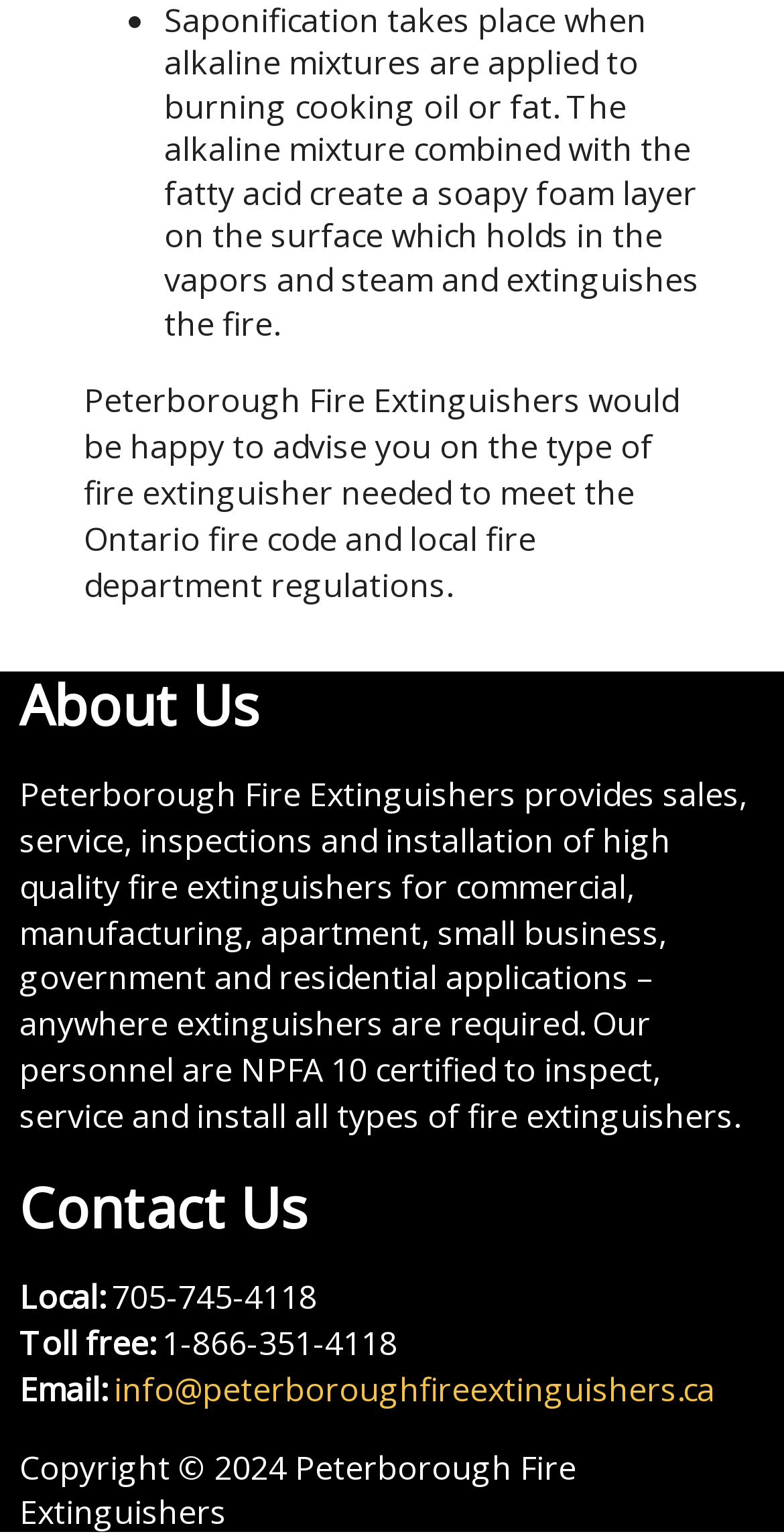Determine the bounding box of the UI element mentioned here: "info@peterboroughfireextinguishers.ca". The coordinates must be in the format [left, top, right, bottom] with values ranging from 0 to 1.

[0.146, 0.89, 0.912, 0.918]